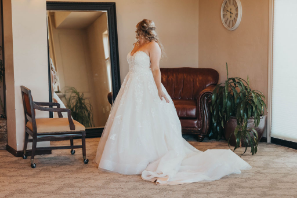Provide a comprehensive description of the image.

In this elegant image, a bride is captured in a serene moment, preparing for her wedding day. She stands gracefully with her back to the camera, showcasing the intricate details of her stunning white gown, which features delicate lace and flowing fabric. The soft train of the dress cascades elegantly onto the plush carpet beneath her feet. 

Surrounding her is a cozy and inviting bridal suite, highlighted by a rich leather couch and a tall mirror reflecting her bridal beauty. Natural light streams through a nearby window, enhancing the warm ambiance of the room. A potted plant adds a touch of greenery, completing the charming atmosphere that is perfect for capturing pre-ceremony moments. This scene encapsulates the anticipation and joy of the wedding day, set in a beautiful Northern California venue.